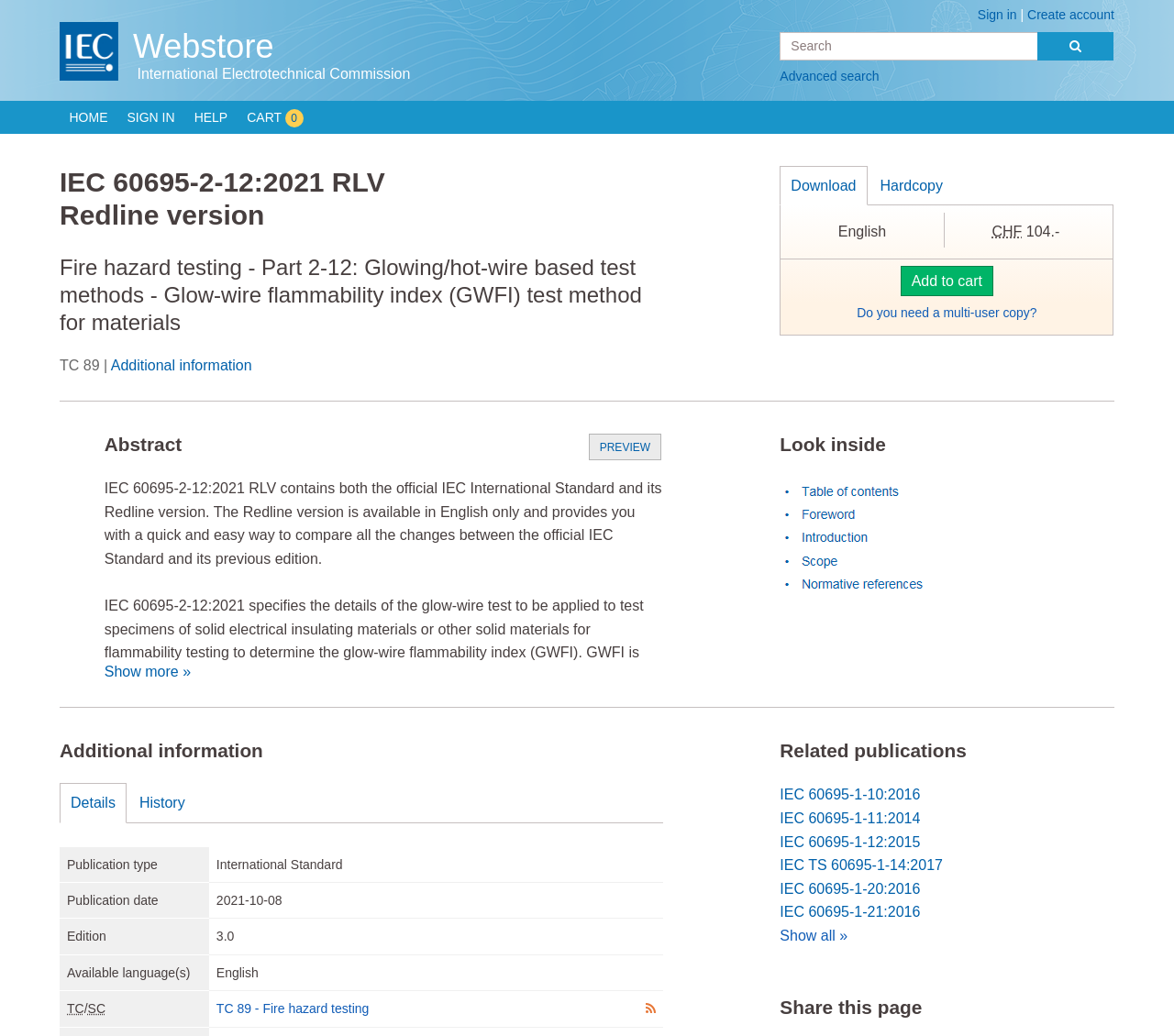How many related publications are listed on this page?
Refer to the image and answer the question using a single word or phrase.

6